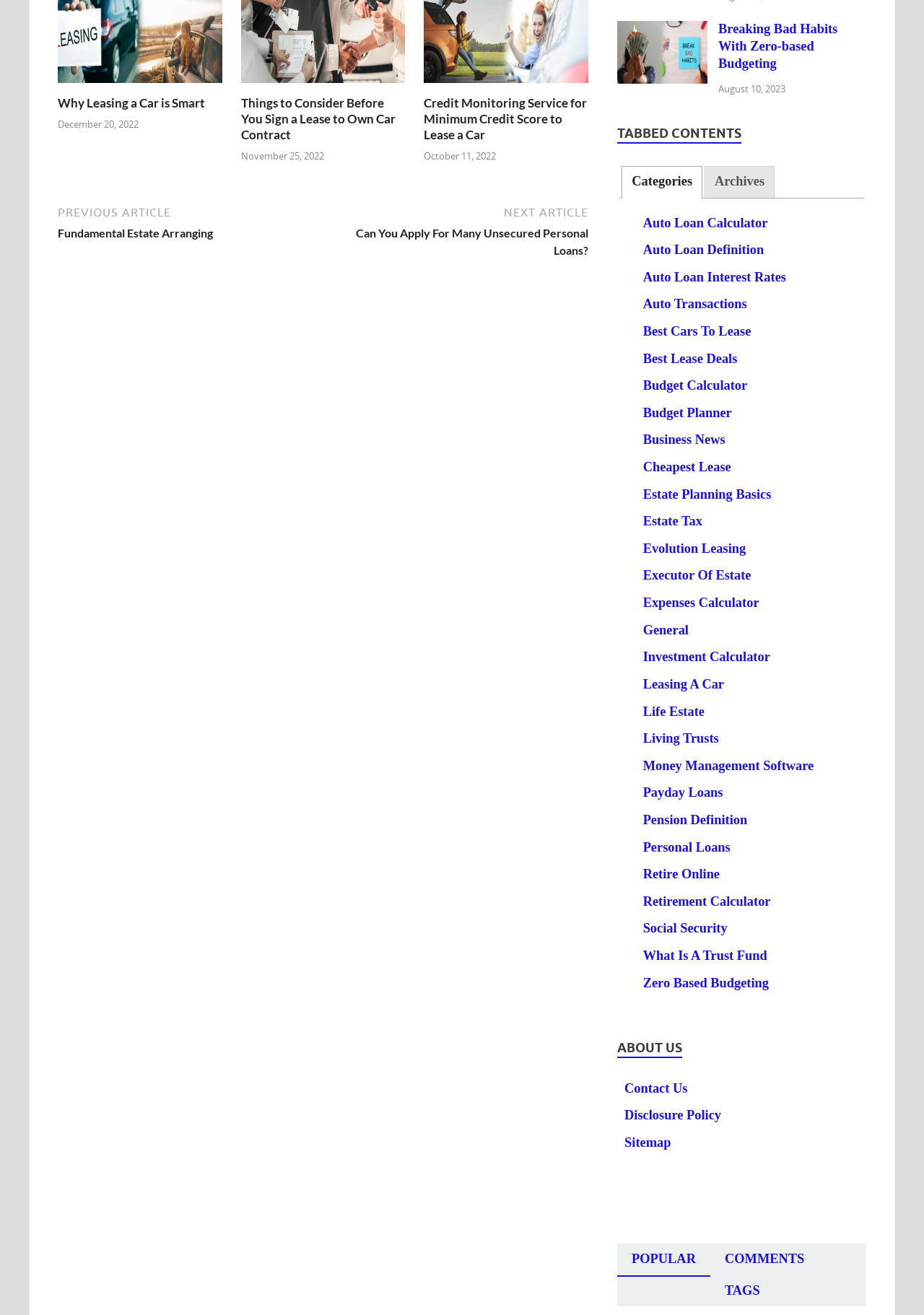Based on the element description "Tags", predict the bounding box coordinates of the UI element.

[0.769, 0.97, 0.838, 0.994]